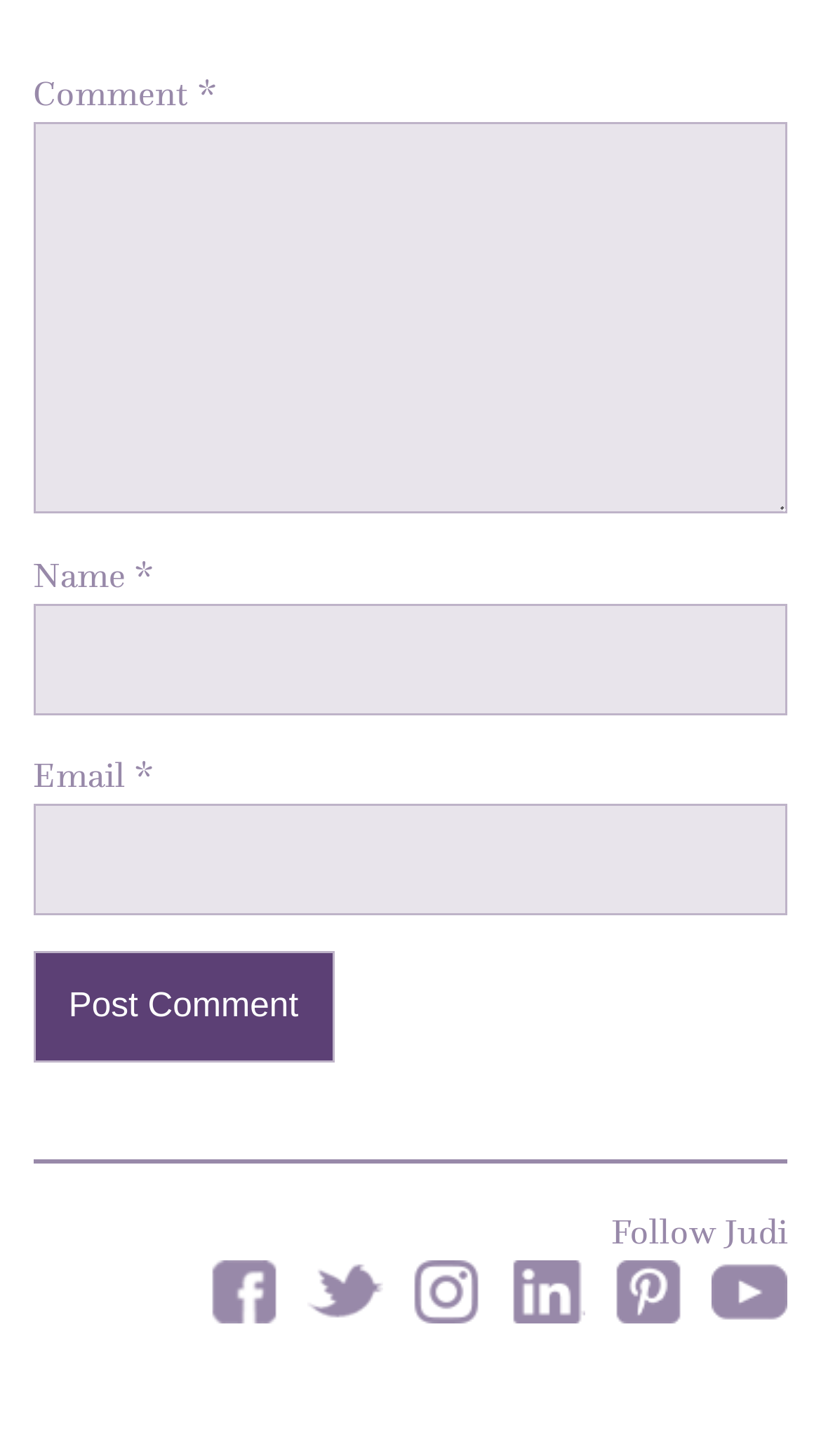Please identify the bounding box coordinates of the region to click in order to complete the task: "Enter a comment". The coordinates must be four float numbers between 0 and 1, specified as [left, top, right, bottom].

[0.04, 0.084, 0.96, 0.353]